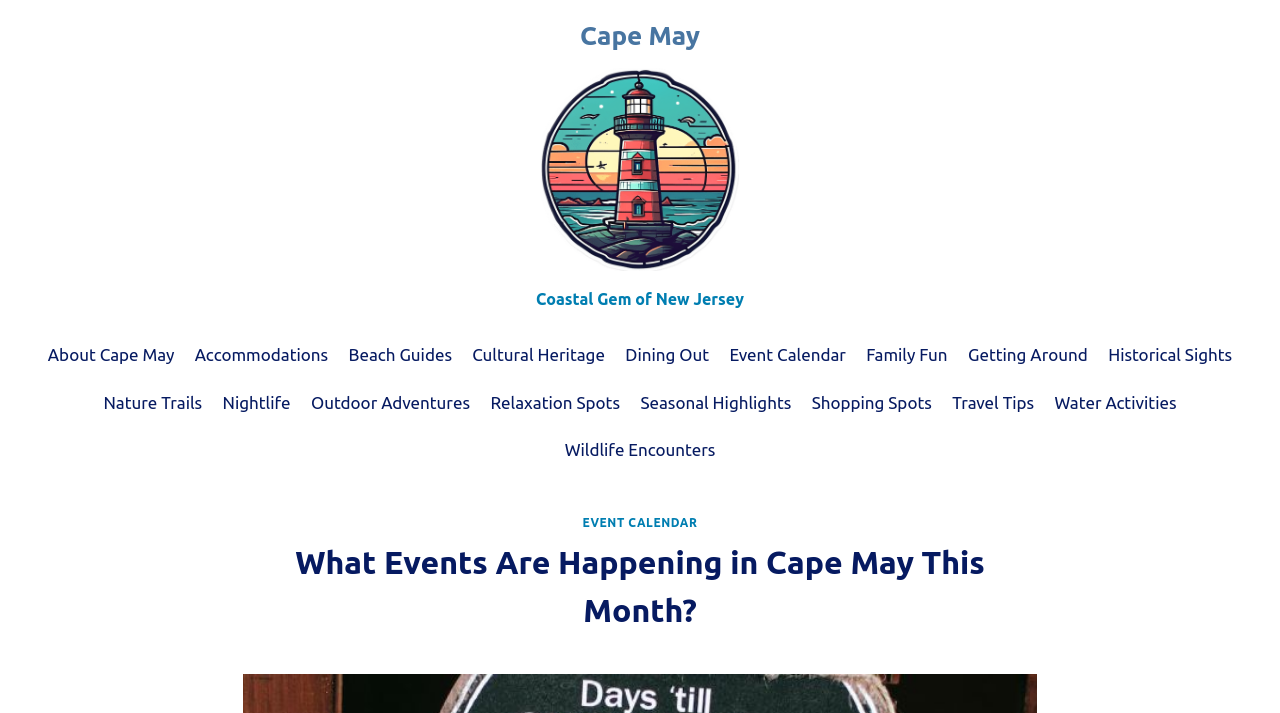Please locate the bounding box coordinates for the element that should be clicked to achieve the following instruction: "Explore the cultural heritage of Cape May". Ensure the coordinates are given as four float numbers between 0 and 1, i.e., [left, top, right, bottom].

[0.361, 0.464, 0.481, 0.531]